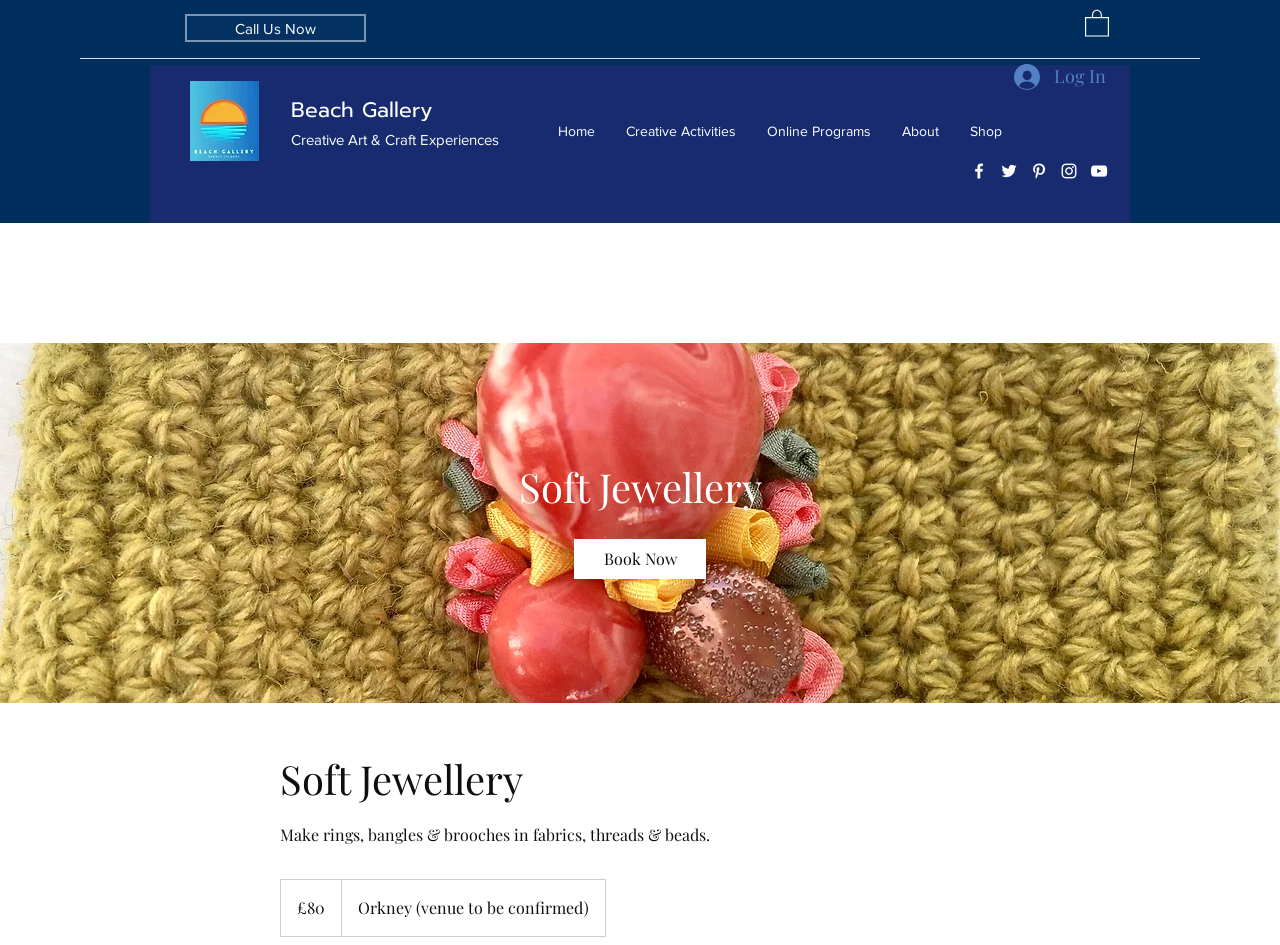Given the following UI element description: "Book Now", find the bounding box coordinates in the webpage screenshot.

[0.448, 0.57, 0.552, 0.612]